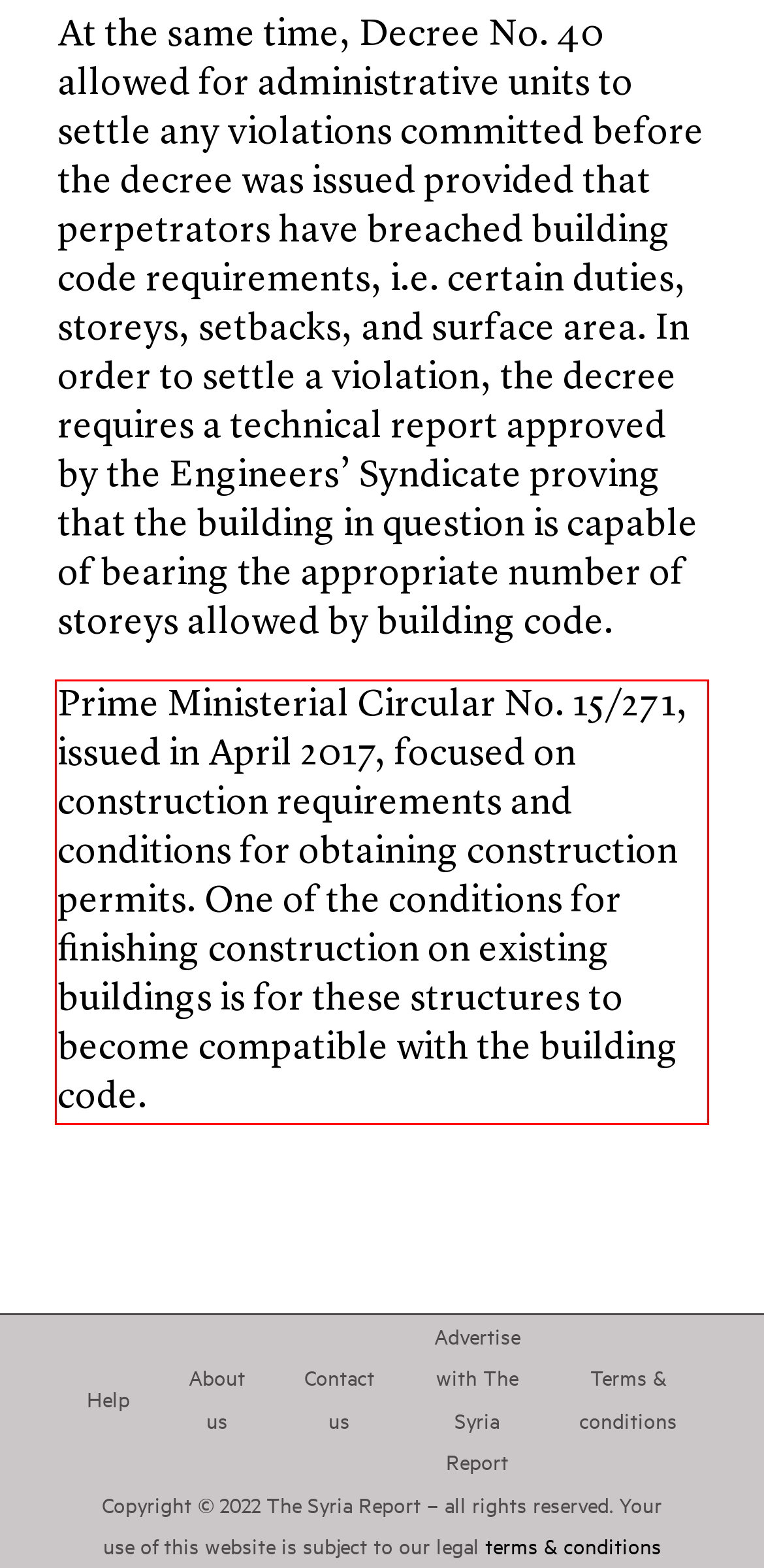Given a screenshot of a webpage with a red bounding box, extract the text content from the UI element inside the red bounding box.

Prime Ministerial Circular No. 15/271, issued in April 2017, focused on construction requirements and conditions for obtaining construction permits. One of the conditions for finishing construction on existing buildings is for these structures to become compatible with the building code.